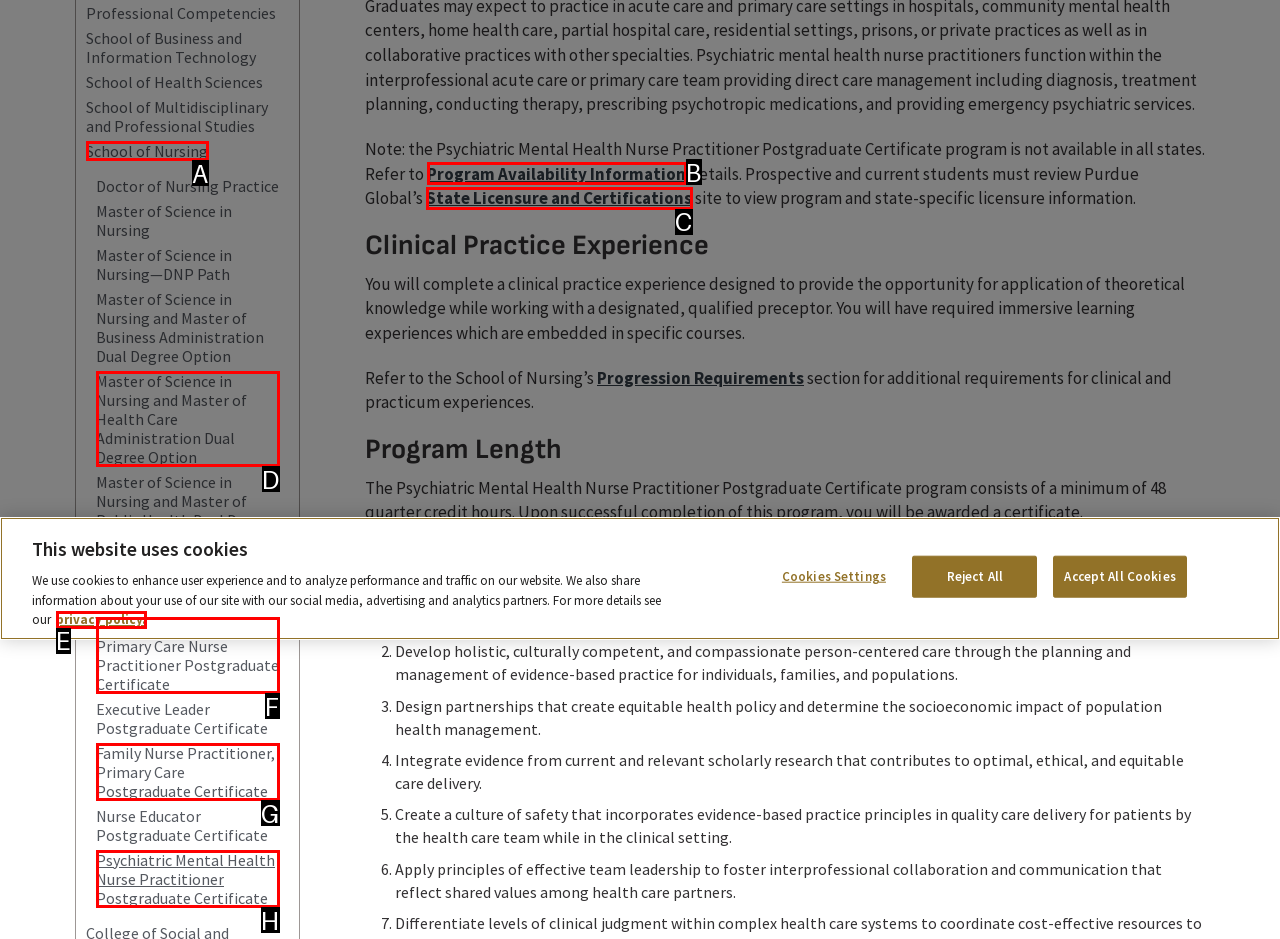Select the letter that corresponds to this element description: School of Nursing
Answer with the letter of the correct option directly.

A